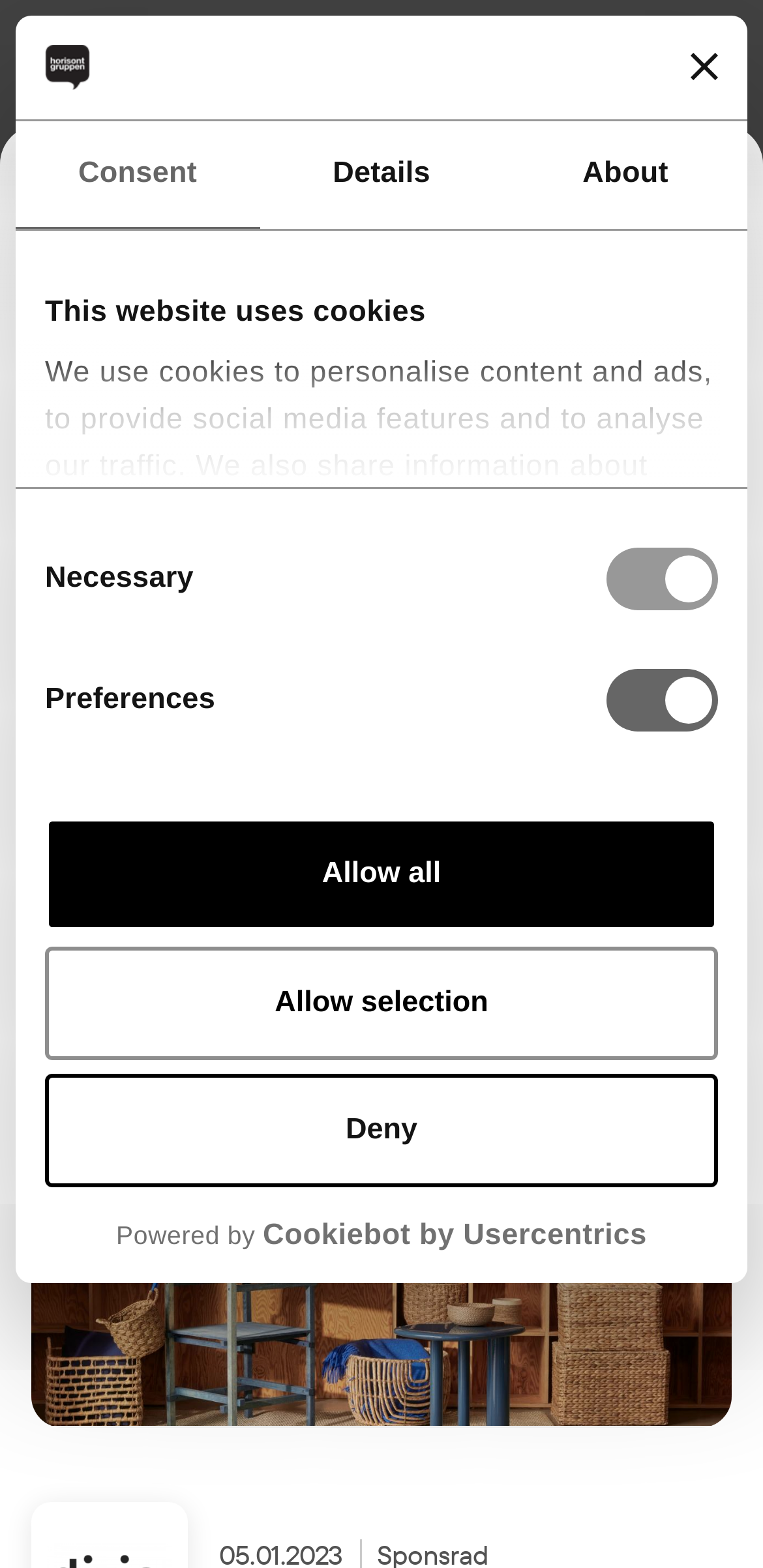Please respond to the question using a single word or phrase:
What is the phone number of the company?

53506060